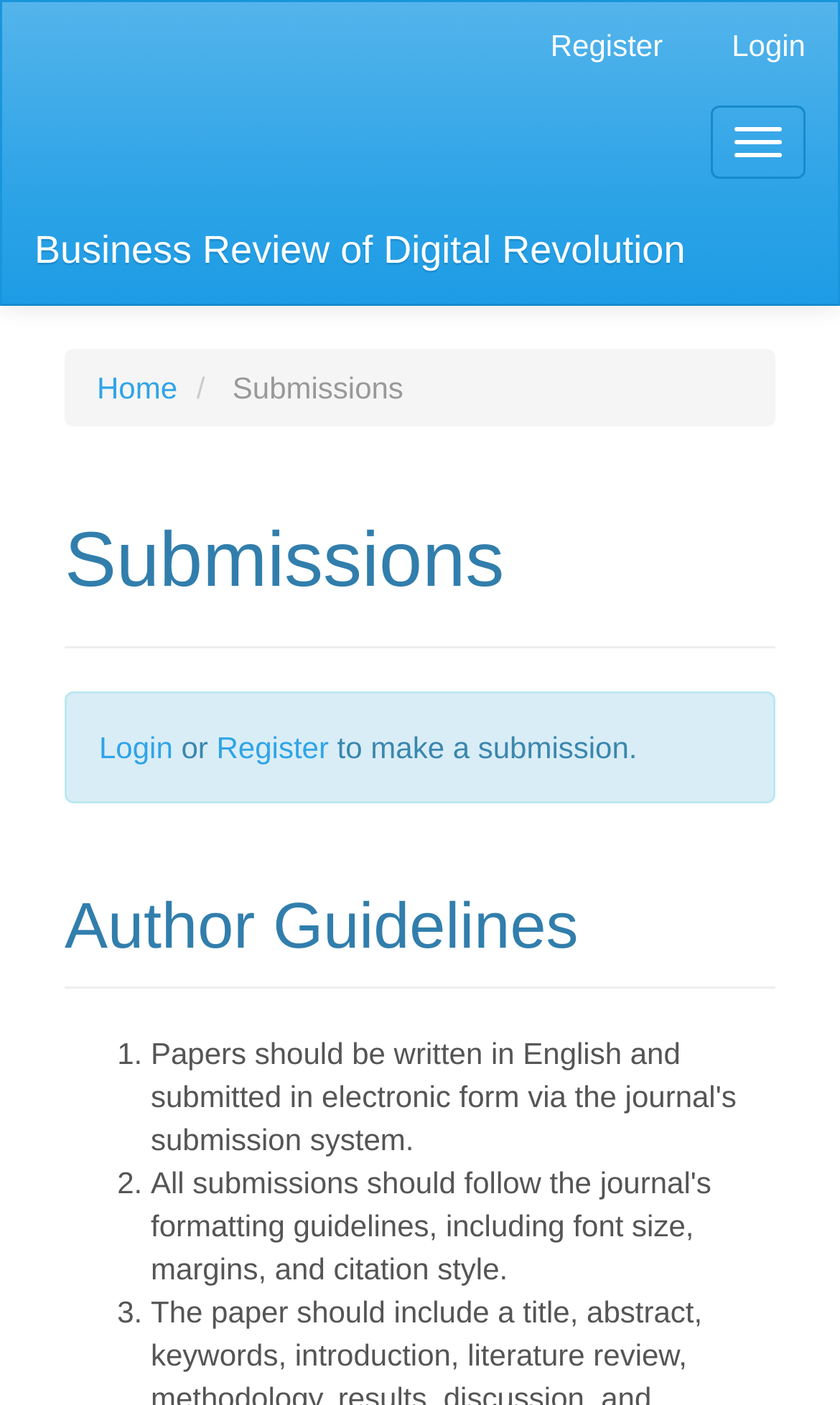Pinpoint the bounding box coordinates of the clickable element needed to complete the instruction: "Toggle navigation". The coordinates should be provided as four float numbers between 0 and 1: [left, top, right, bottom].

[0.846, 0.075, 0.959, 0.127]